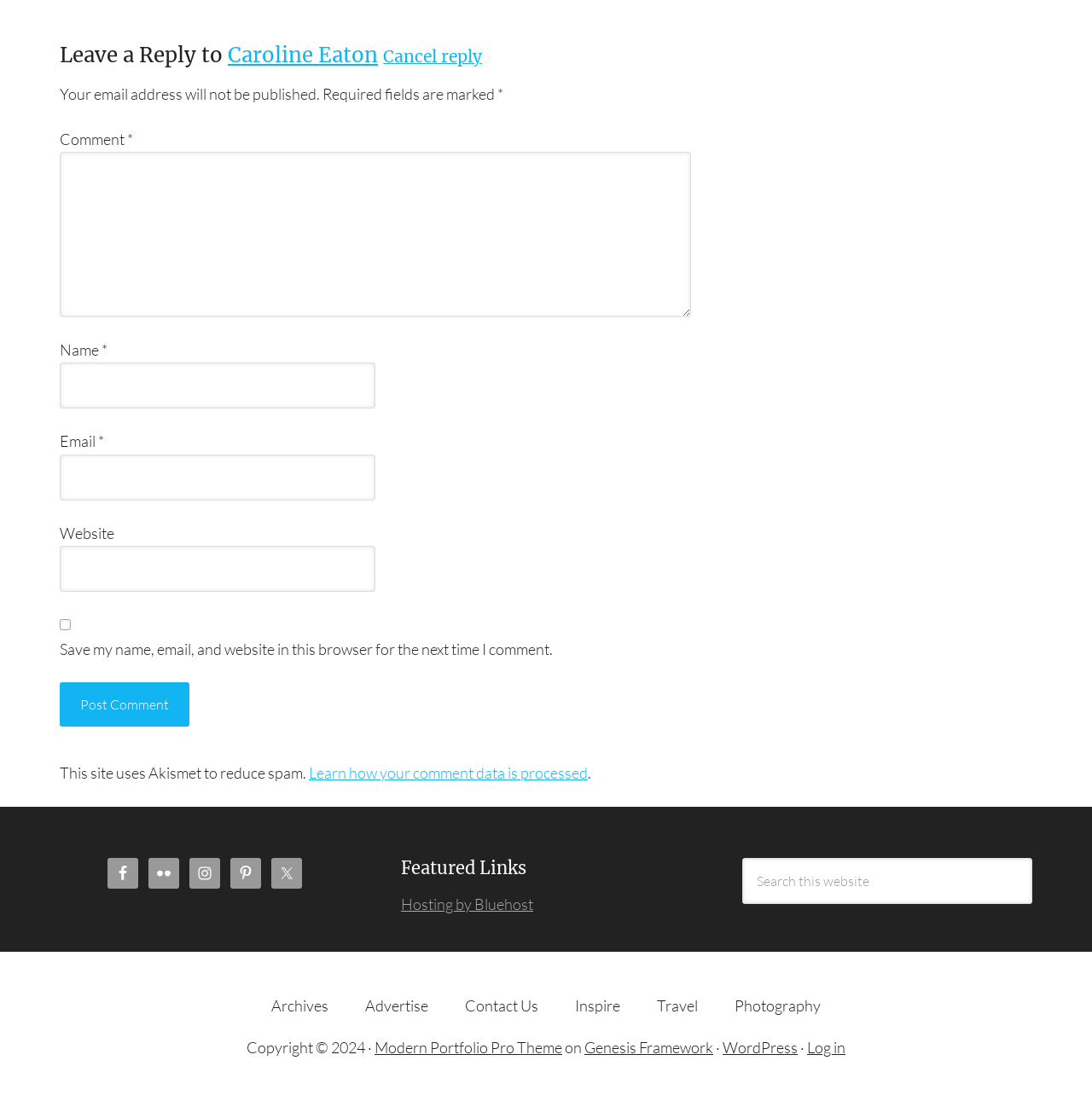Look at the image and write a detailed answer to the question: 
What is the required information to post a comment?

The comment section includes three required fields: 'Name *', 'Email *', and 'Comment *', indicating that users must provide their name, email address, and a comment to submit their response.